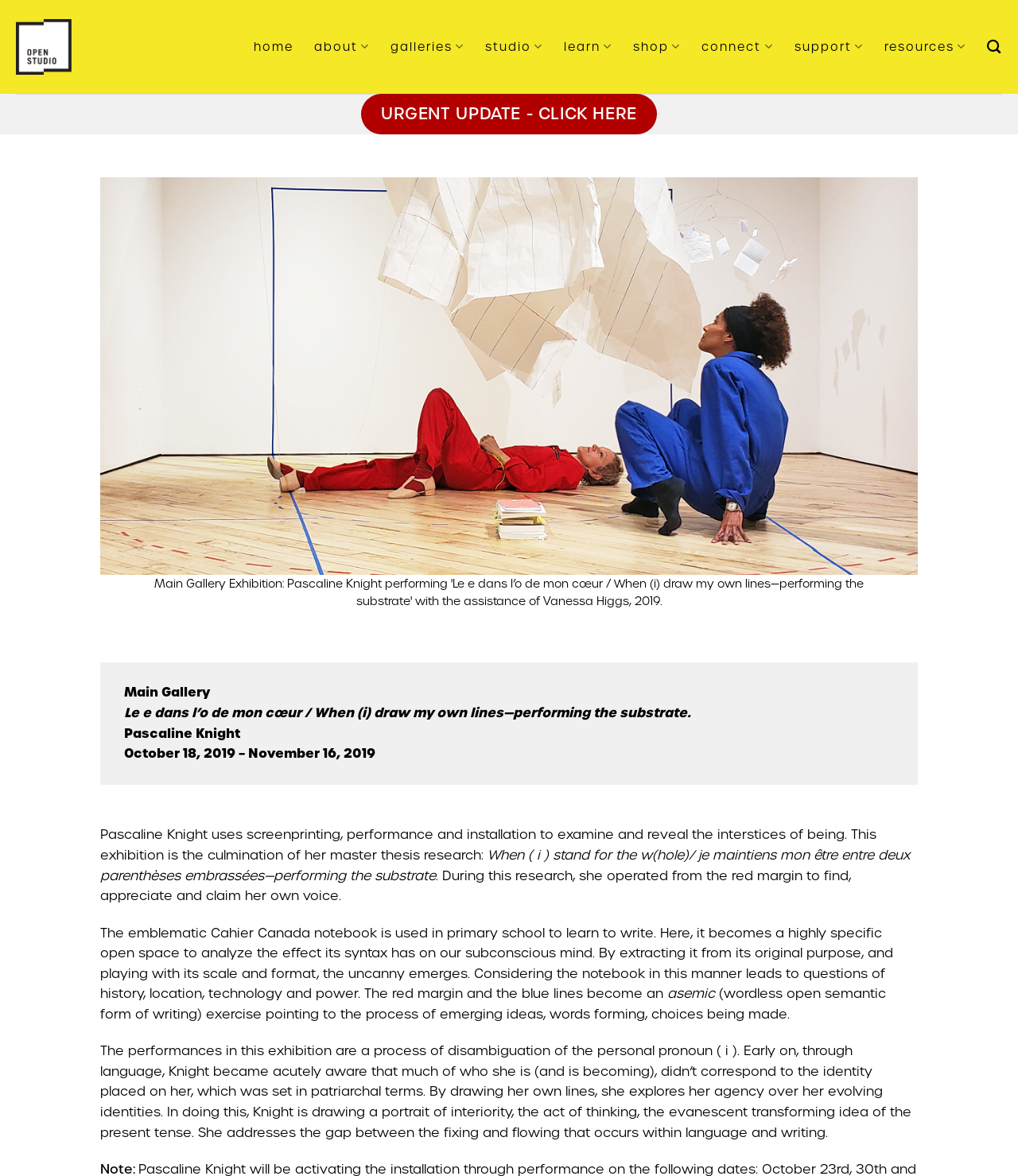Offer a meticulous caption that includes all visible features of the webpage.

This webpage appears to be an art exhibition page, specifically showcasing the work of Pascaline Knight. At the top, there is a navigation menu with links to various sections of the website, including "home", "about", "galleries", "studio", "learn", "shop", "connect", "support", and "resources". On the right side of the navigation menu, there is a search link.

Below the navigation menu, there is a prominent link titled "URGENT UPDATE - CLICK HERE" that stands out from the rest of the content. This link is accompanied by a descriptive text that mentions Pascaline Knight's artwork, "Cahiers Canada", which is a set of three notebooks that can be embedded into one another or separated.

The main content of the page is divided into two sections. On the left side, there is a large image of the artwork "Cahiers Canada", accompanied by navigation buttons labeled "Previous" and "Next". On the right side, there is a block of text that provides information about the exhibition, including the title "Le e dans l’o de mon cœur / When (i) draw my own lines—performing the substrate", the artist's name, and the exhibition dates.

The text block also includes a brief description of Pascaline Knight's artistic practice, which involves screenprinting, performance, and installation to examine the interstices of being. The text goes on to describe the exhibition as the culmination of her master's thesis research, which explores the use of the Cahier Canada notebook as a symbol of learning to write and its impact on our subconscious mind.

Throughout the text, there are several paragraphs that provide more in-depth information about the artwork and the artist's process, including the use of the red margin and blue lines to analyze the effect of syntax on our subconscious mind, and the performance of disambiguation of the personal pronoun (i) to explore agency over evolving identities.

At the very bottom of the page, there is a link labeled "Go to top" that allows users to quickly navigate back to the top of the page.